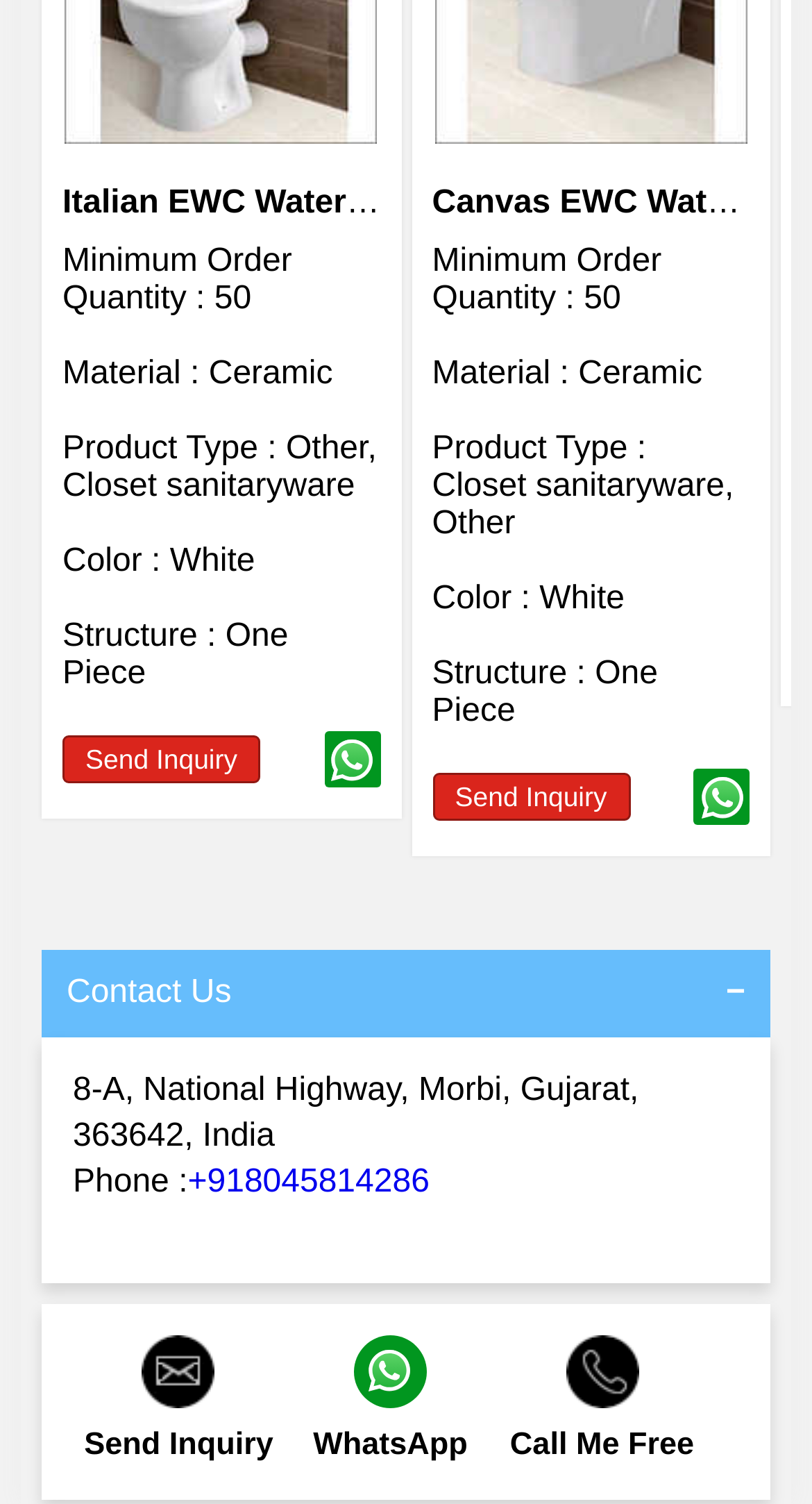How can I contact the seller?
Provide a detailed answer to the question using information from the image.

The contact information can be found at the bottom of the page, which includes a phone number and links to 'Send Inquiry', 'WhatsApp', and 'Call Me Free'.